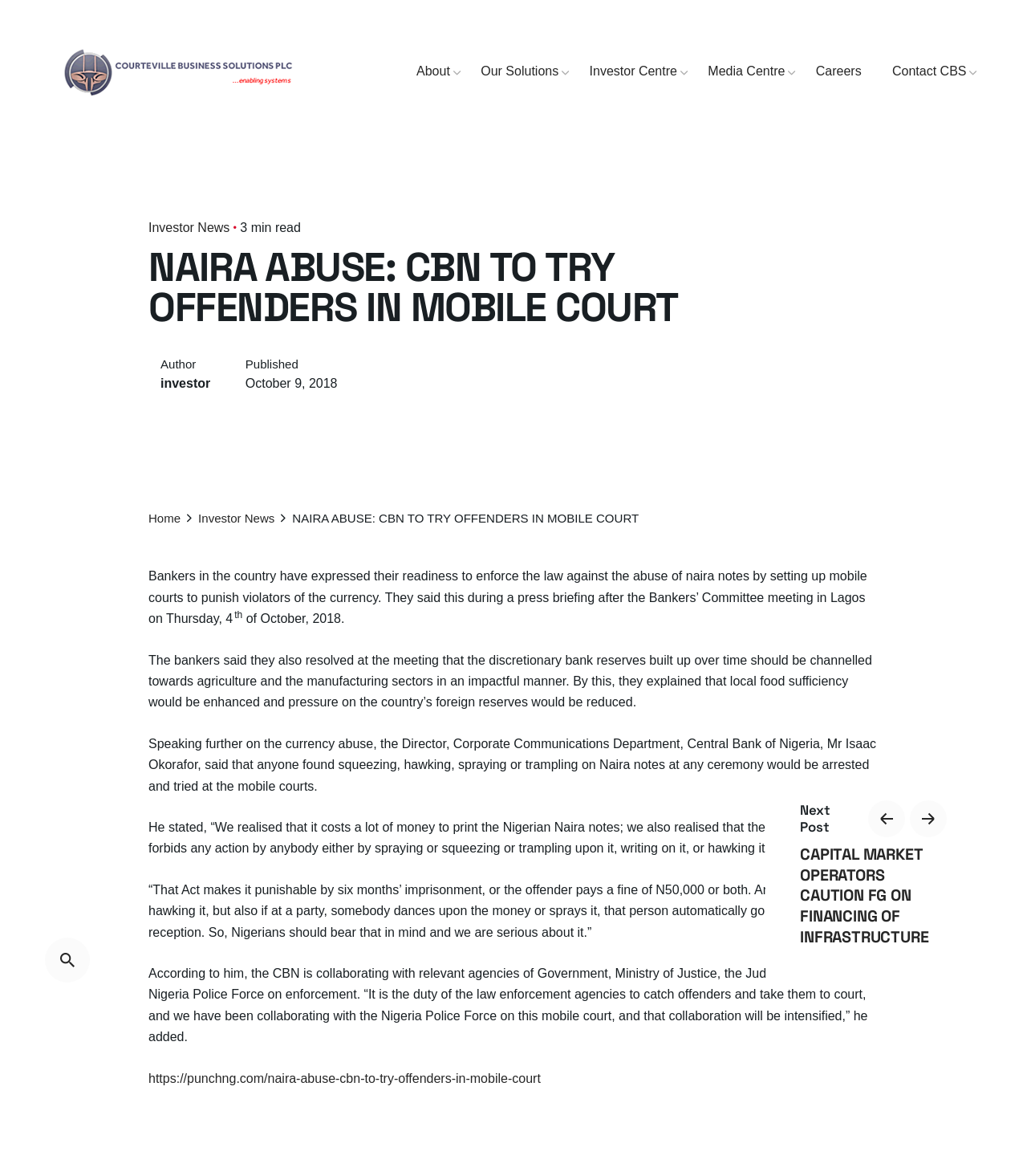What is the fine for abusing Naira notes?
Can you give a detailed and elaborate answer to the question?

I found the answer by reading the content of the news article, which states that the CBN Act, 2007 forbids any action by anybody either by spraying or squeezing or trampling upon it, writing on it, or hawking it, and makes it punishable by six months' imprisonment, or a fine of N50,000 or both.